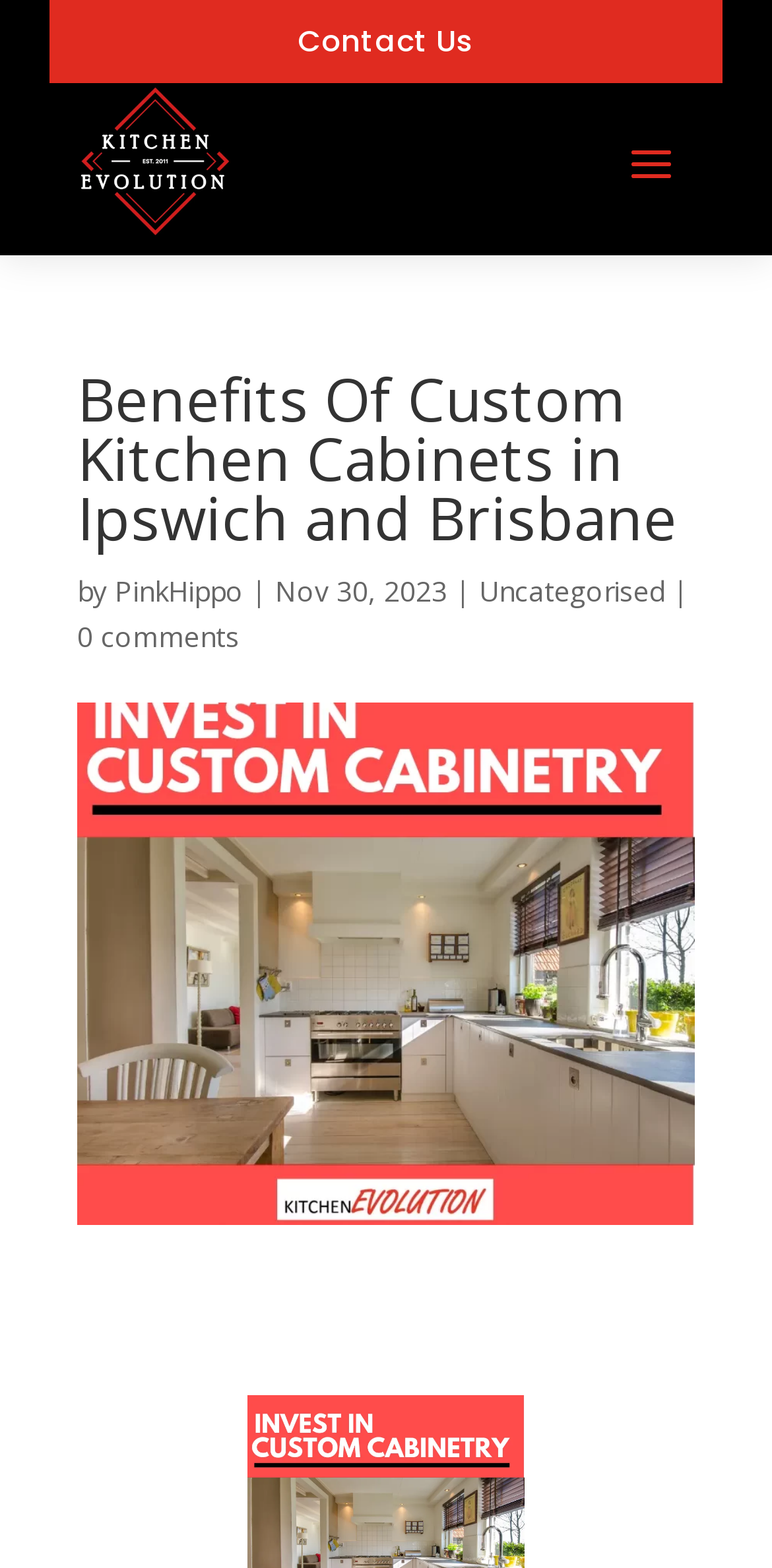When was the article published?
Look at the image and provide a detailed response to the question.

The publication date of the article can be found in the text 'Nov 30, 2023', which is located below the main heading, indicating that the article was published on November 30, 2023.